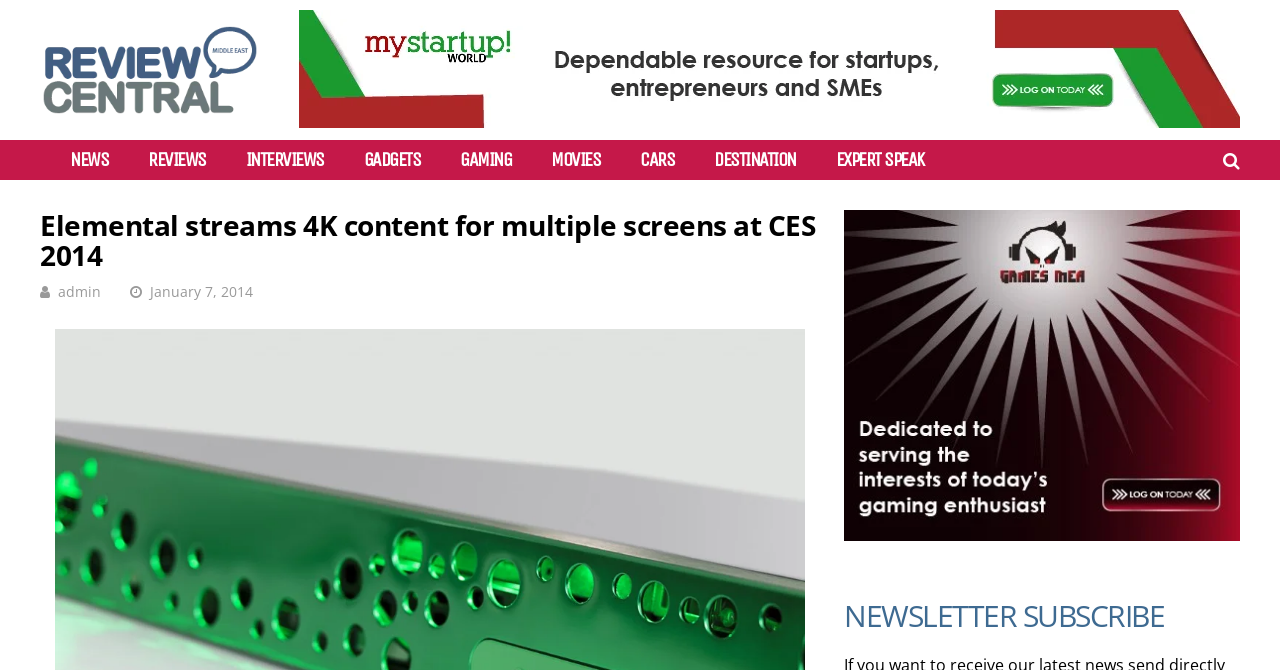Please find the bounding box coordinates of the clickable region needed to complete the following instruction: "view admin page". The bounding box coordinates must consist of four float numbers between 0 and 1, i.e., [left, top, right, bottom].

[0.045, 0.421, 0.079, 0.449]